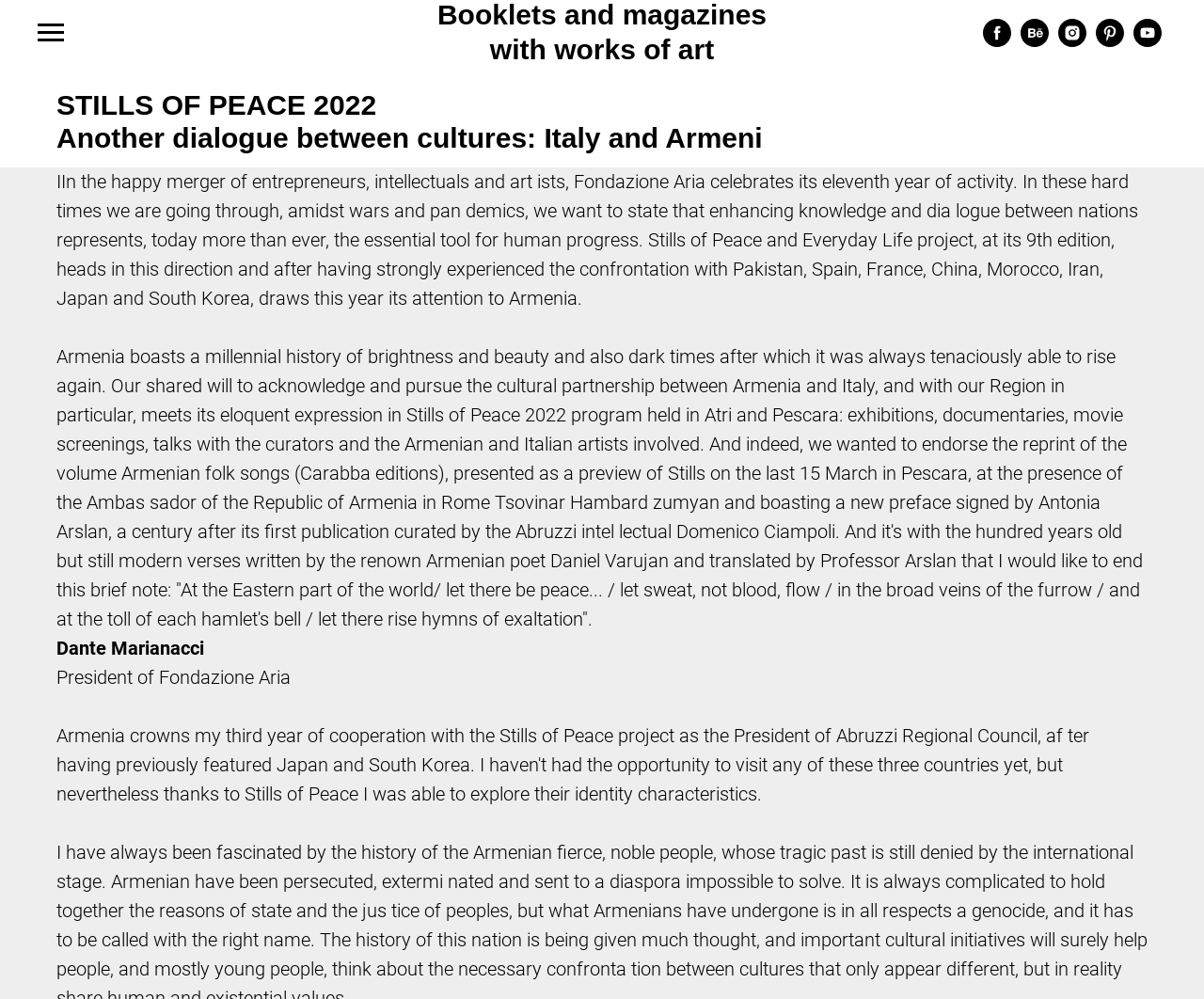Identify the bounding box for the element characterized by the following description: "aria-label="Навигационное меню"".

[0.031, 0.024, 0.053, 0.042]